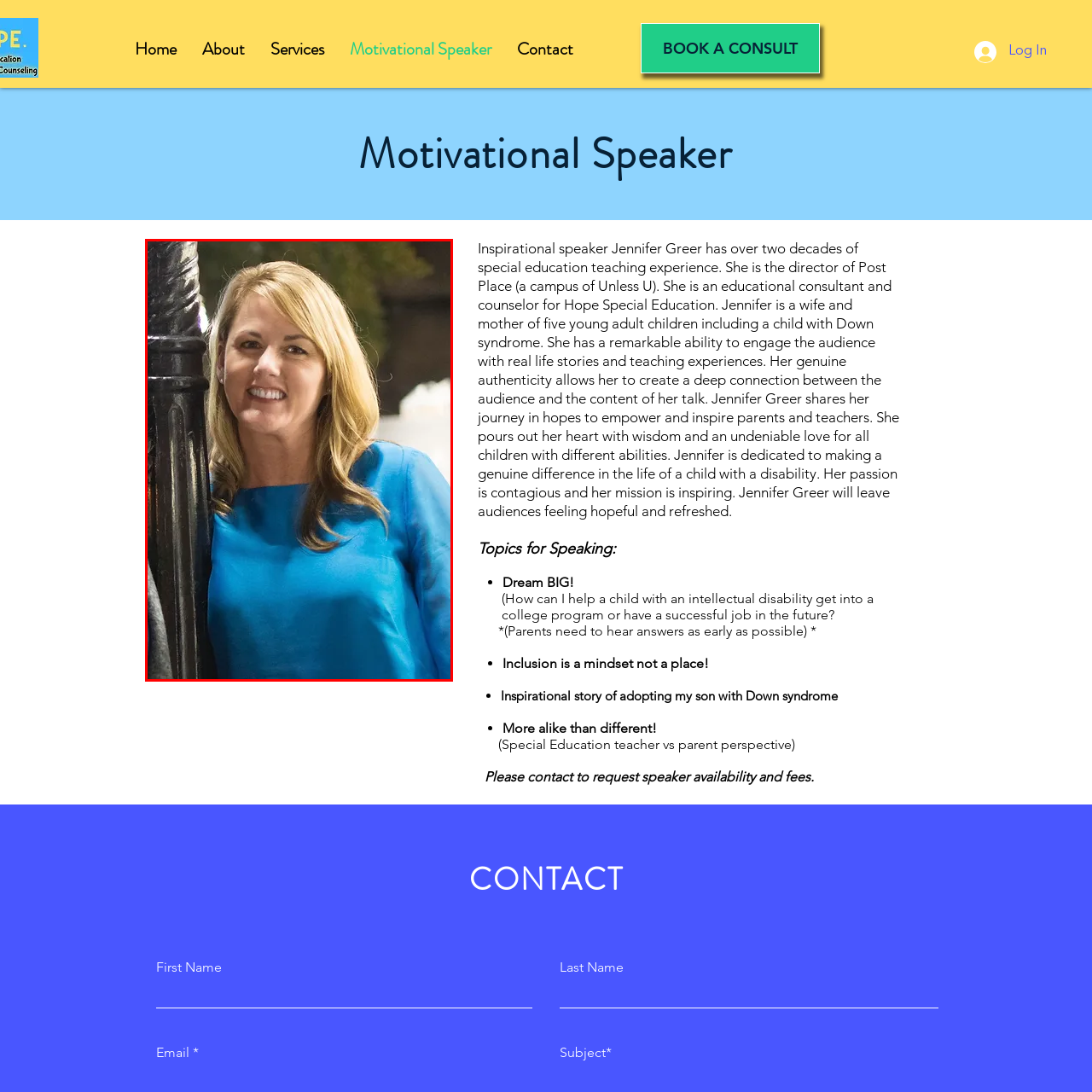Inspect the part framed by the grey rectangle, What color is Jennifer Greer's top? 
Reply with a single word or phrase.

Vibrant blue